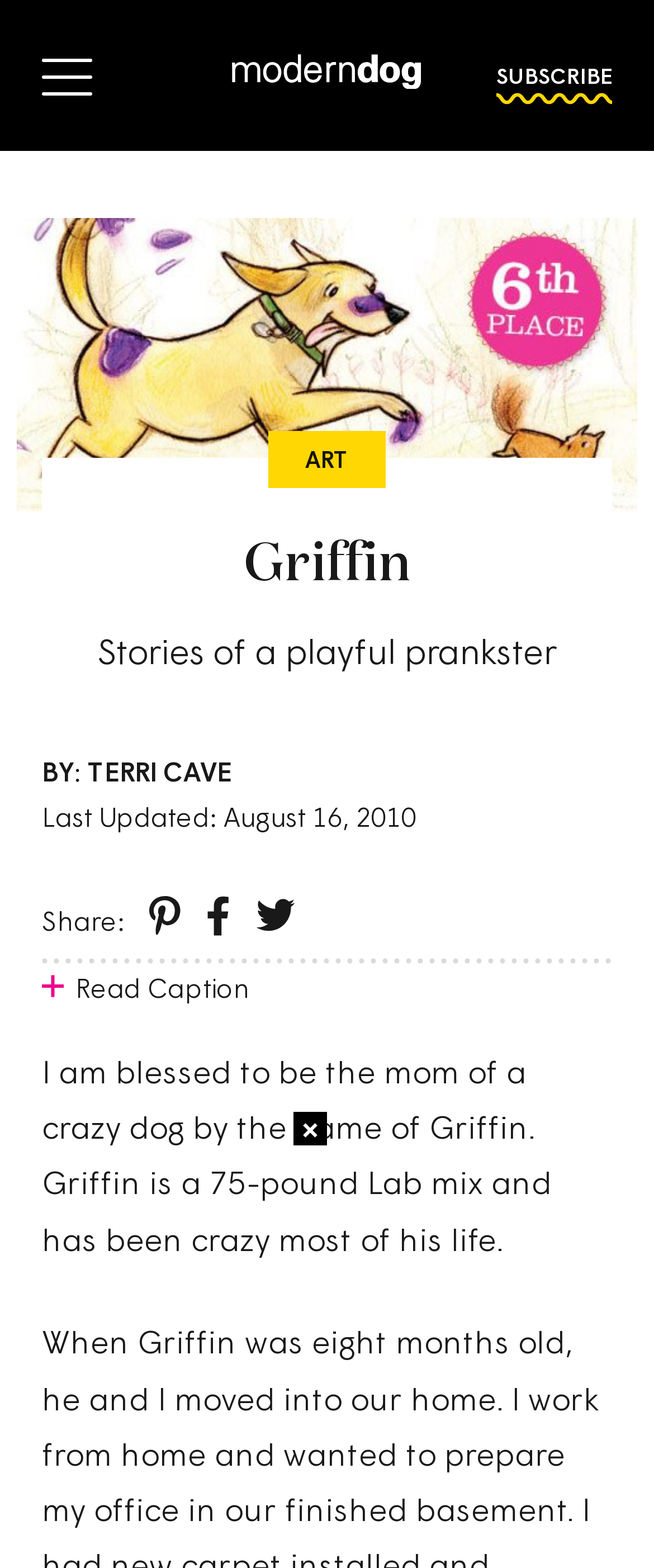How much does the dog weigh?
Look at the screenshot and respond with one word or a short phrase.

75 pounds